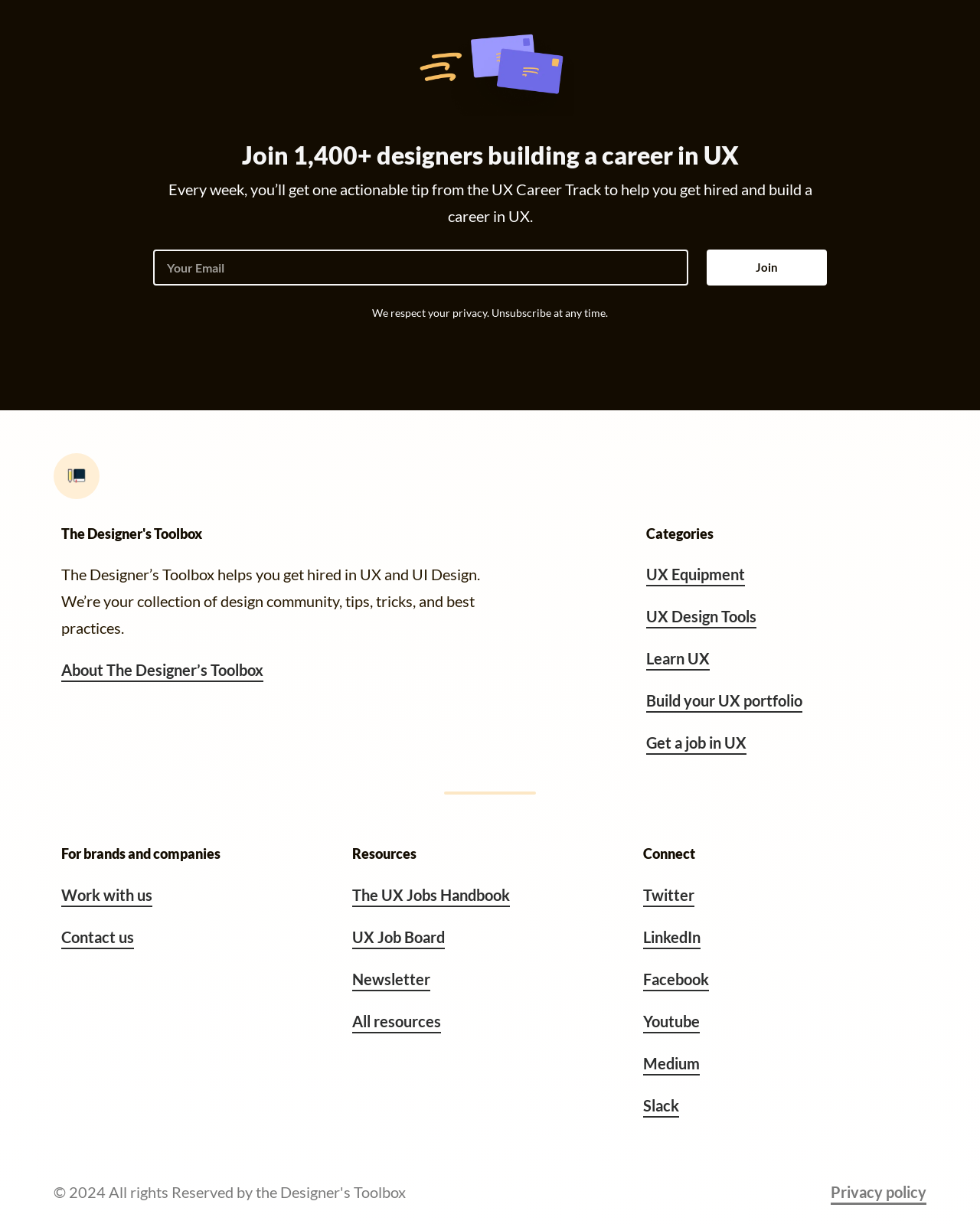Specify the bounding box coordinates of the area that needs to be clicked to achieve the following instruction: "Follow on Twitter".

[0.656, 0.723, 0.709, 0.741]